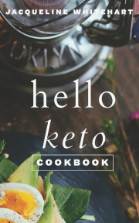What type of recipes are featured in the cookbook?
From the image, respond using a single word or phrase.

Low-carb recipes